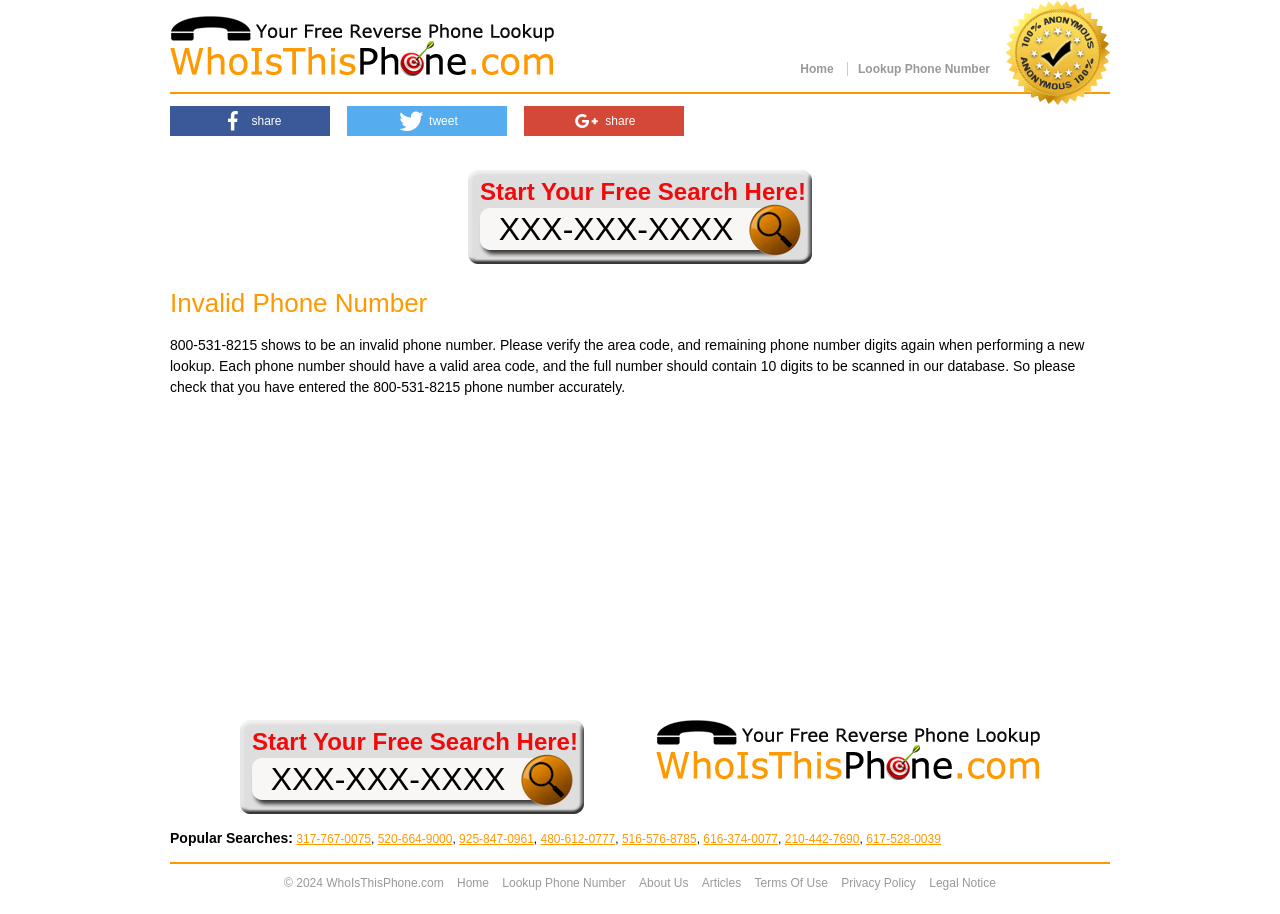Provide your answer in a single word or phrase: 
How many digits should a phone number have?

10 digits